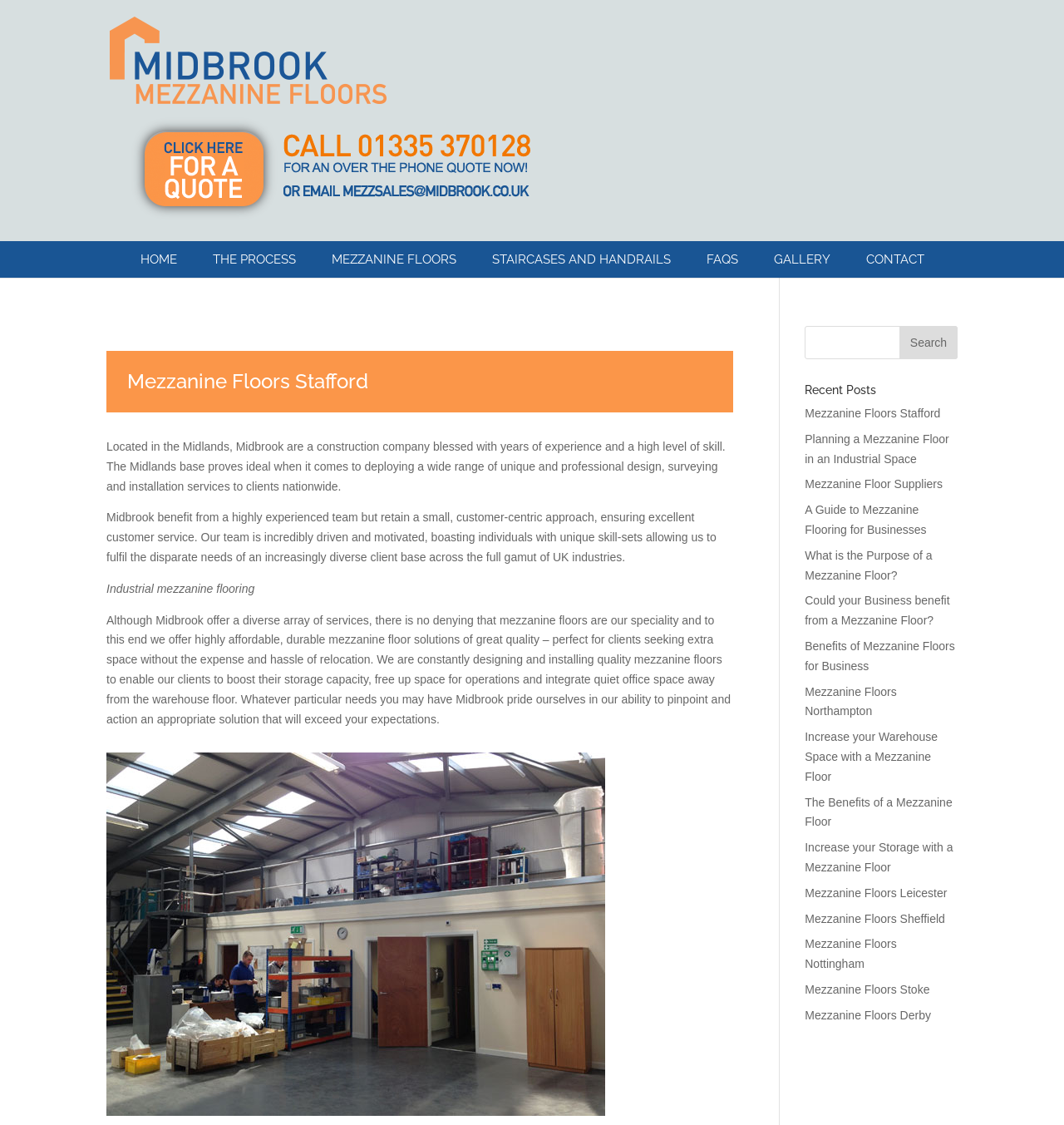Respond to the following query with just one word or a short phrase: 
What type of services does Midbrook offer?

Design, surveying, and installation